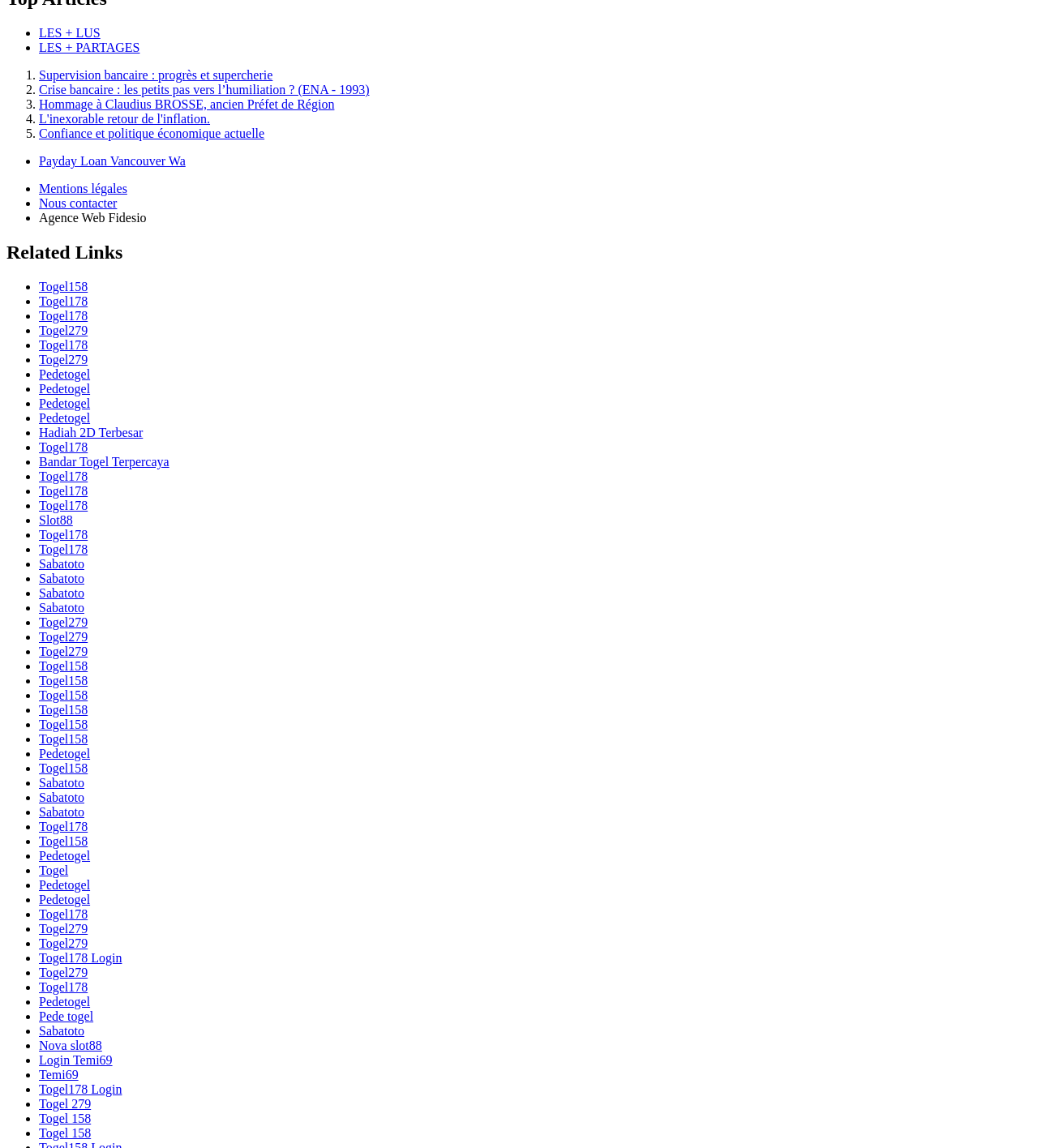What is the last link listed under 'Related Links'?
Please provide a single word or phrase as the answer based on the screenshot.

Togel158